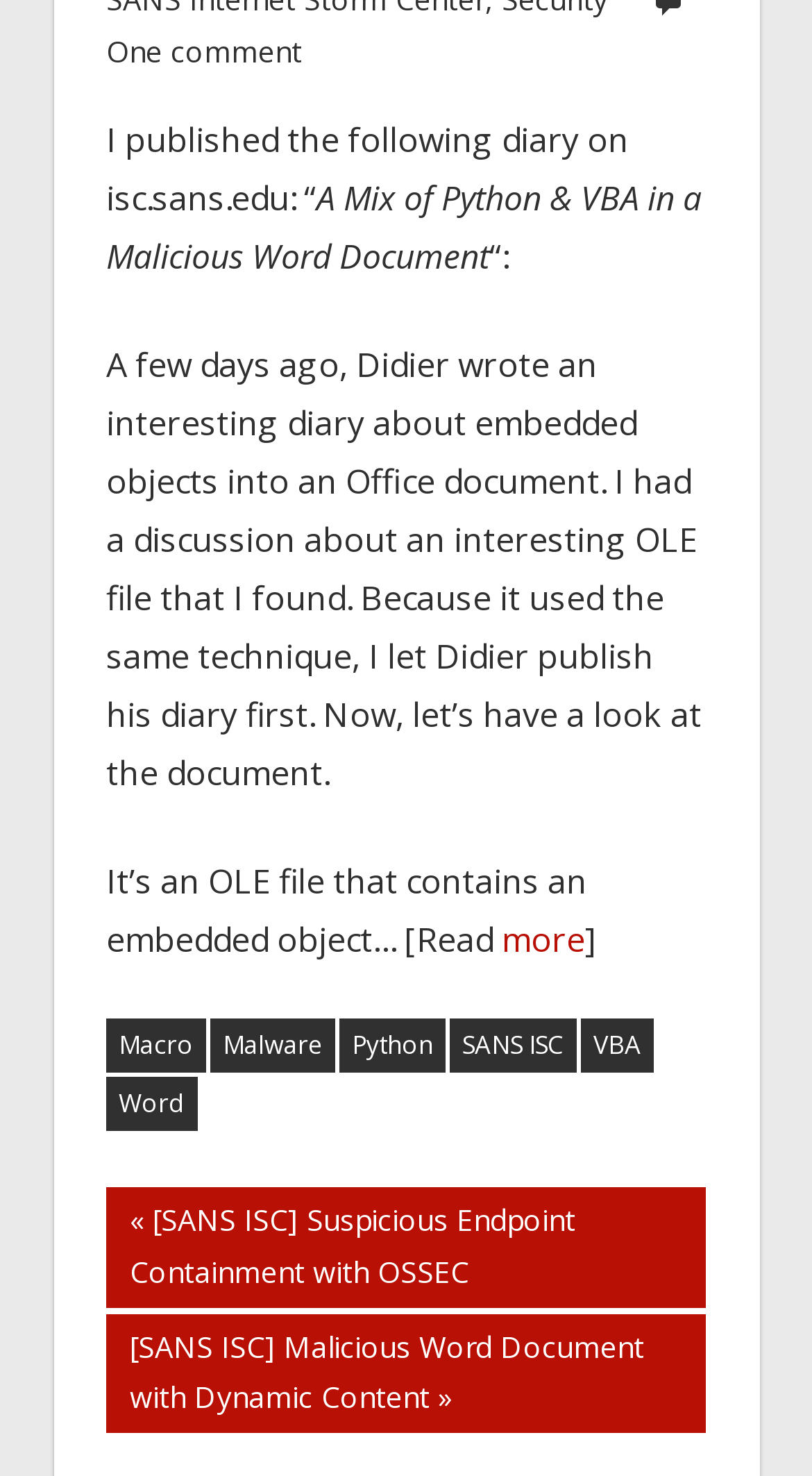Please locate the bounding box coordinates of the element that should be clicked to complete the given instruction: "Read more about the diary".

[0.618, 0.621, 0.721, 0.652]